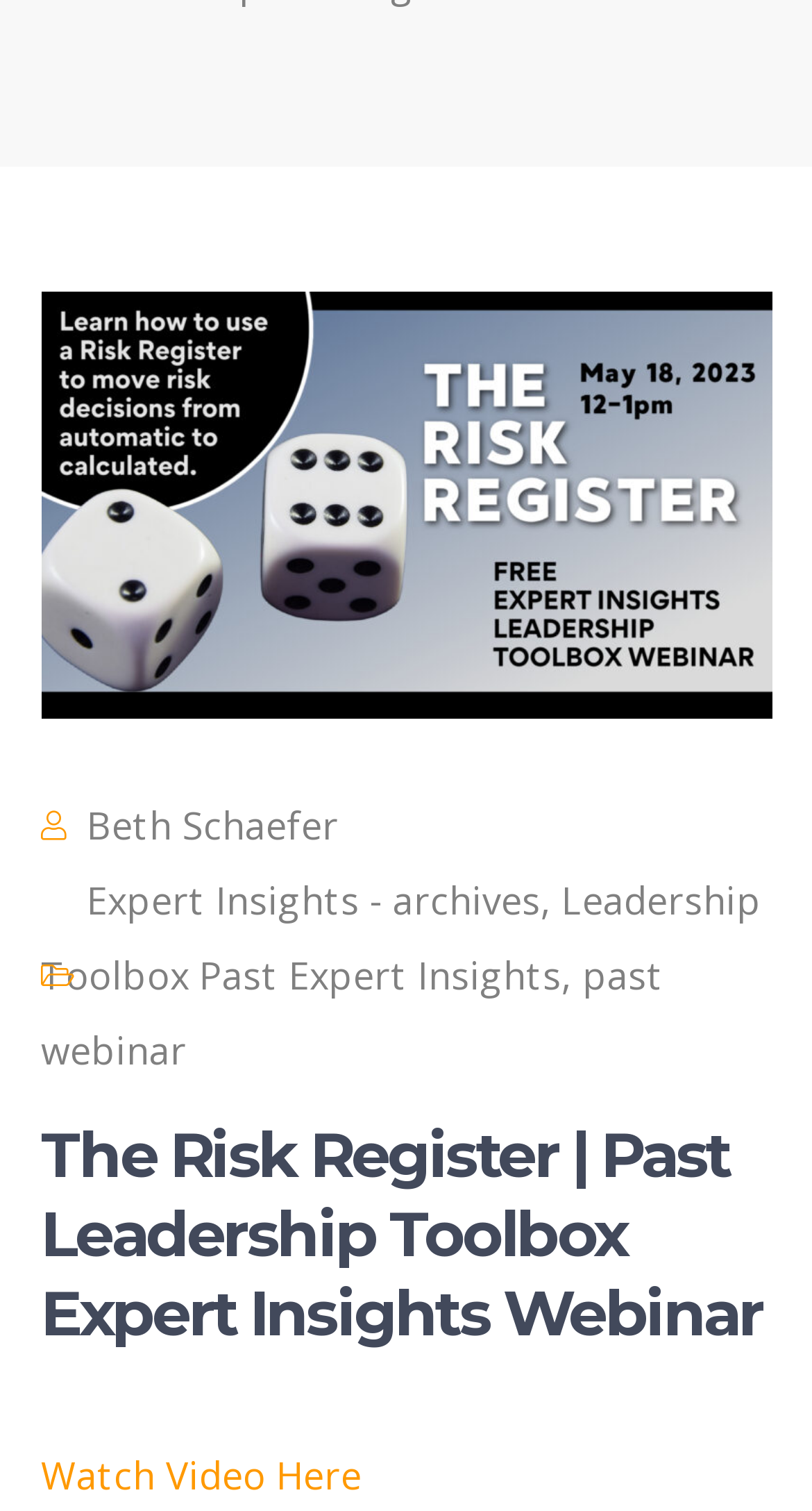Ascertain the bounding box coordinates for the UI element detailed here: "Expert Insights - archives". The coordinates should be provided as [left, top, right, bottom] with each value being a float between 0 and 1.

[0.106, 0.579, 0.665, 0.612]